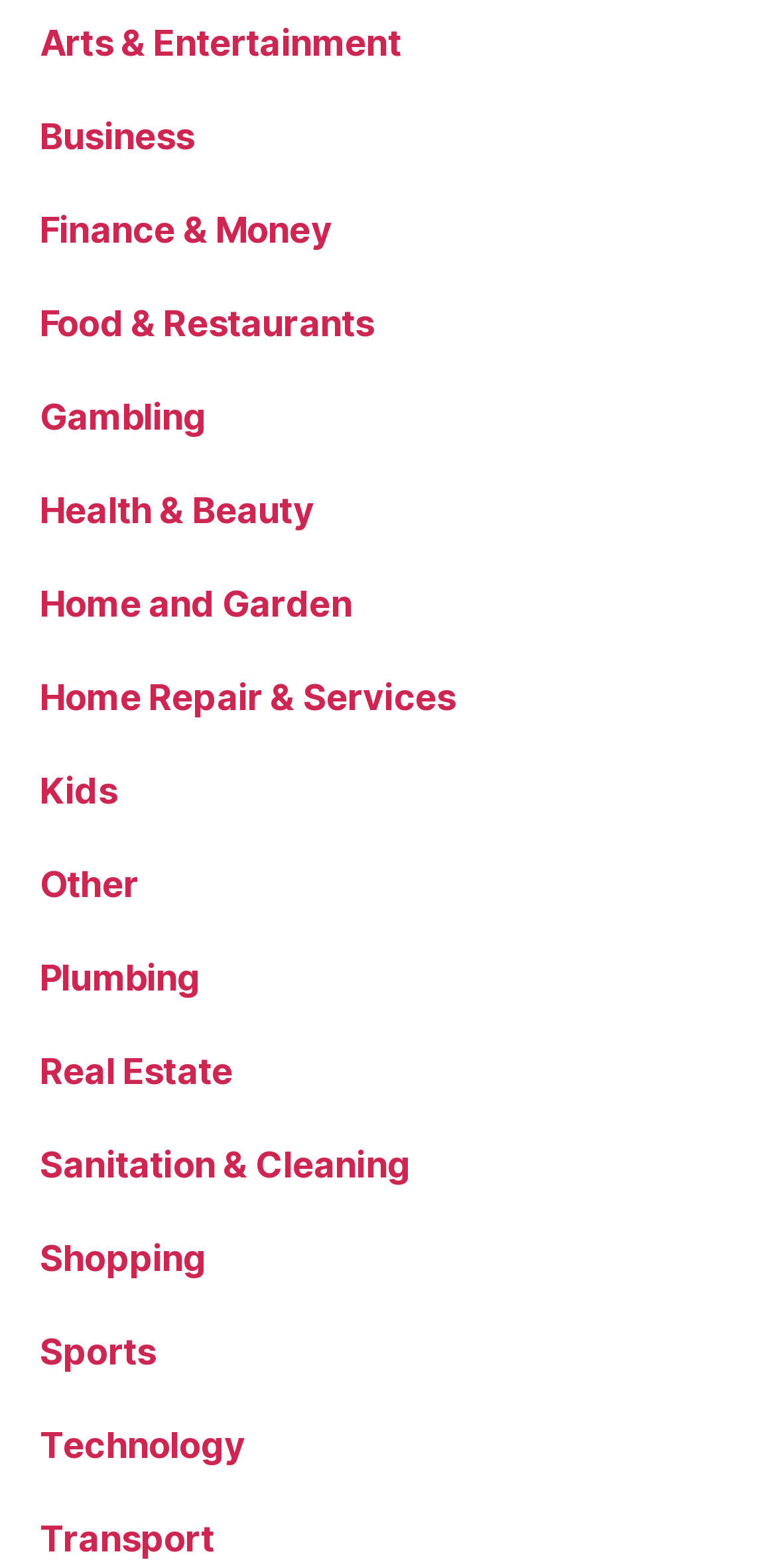Could you determine the bounding box coordinates of the clickable element to complete the instruction: "View Finance & Money"? Provide the coordinates as four float numbers between 0 and 1, i.e., [left, top, right, bottom].

[0.051, 0.134, 0.428, 0.16]